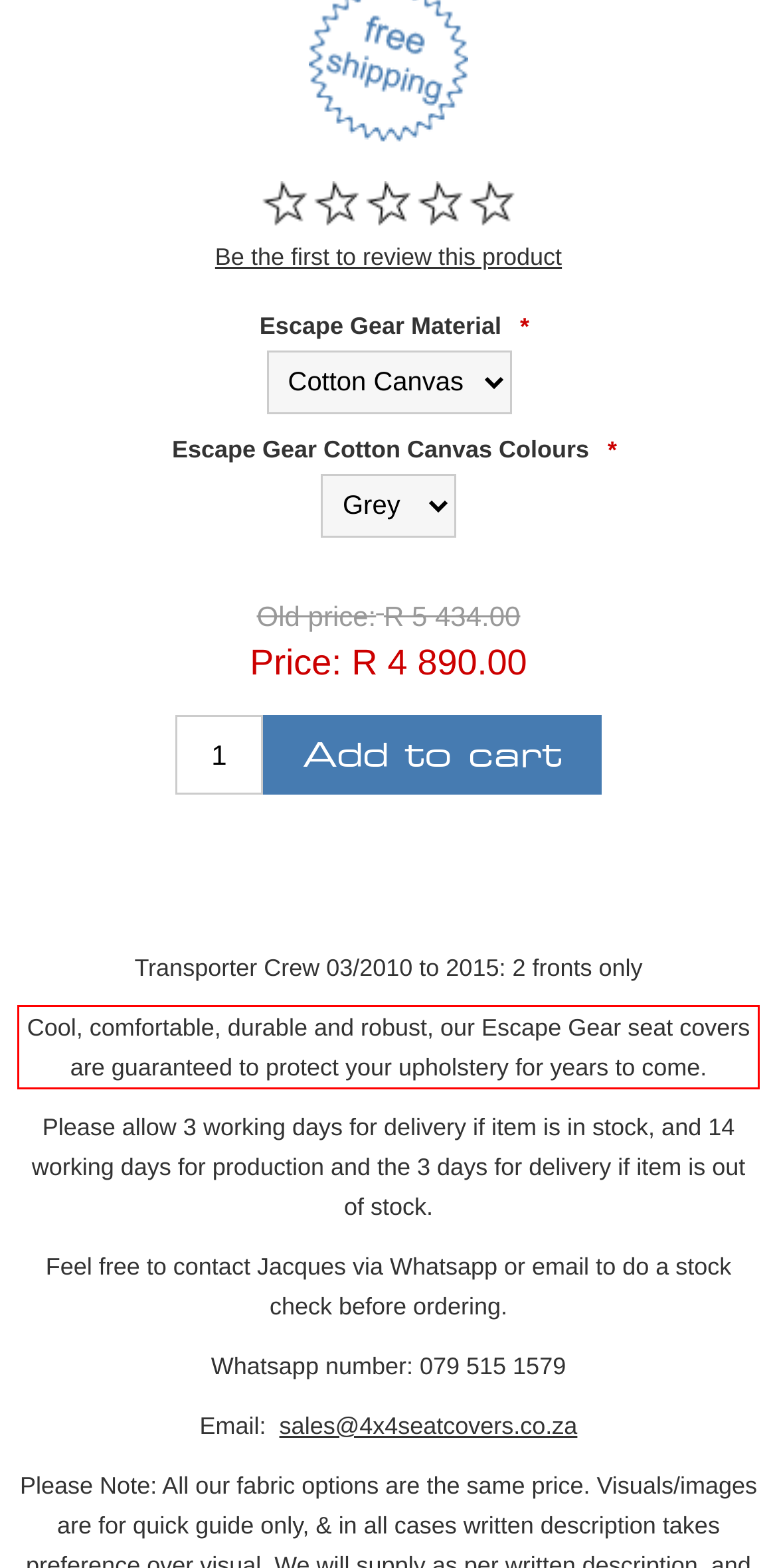You are given a screenshot showing a webpage with a red bounding box. Perform OCR to capture the text within the red bounding box.

Cool, comfortable, durable and robust, our Escape Gear seat covers are guaranteed to protect your upholstery for years to come.